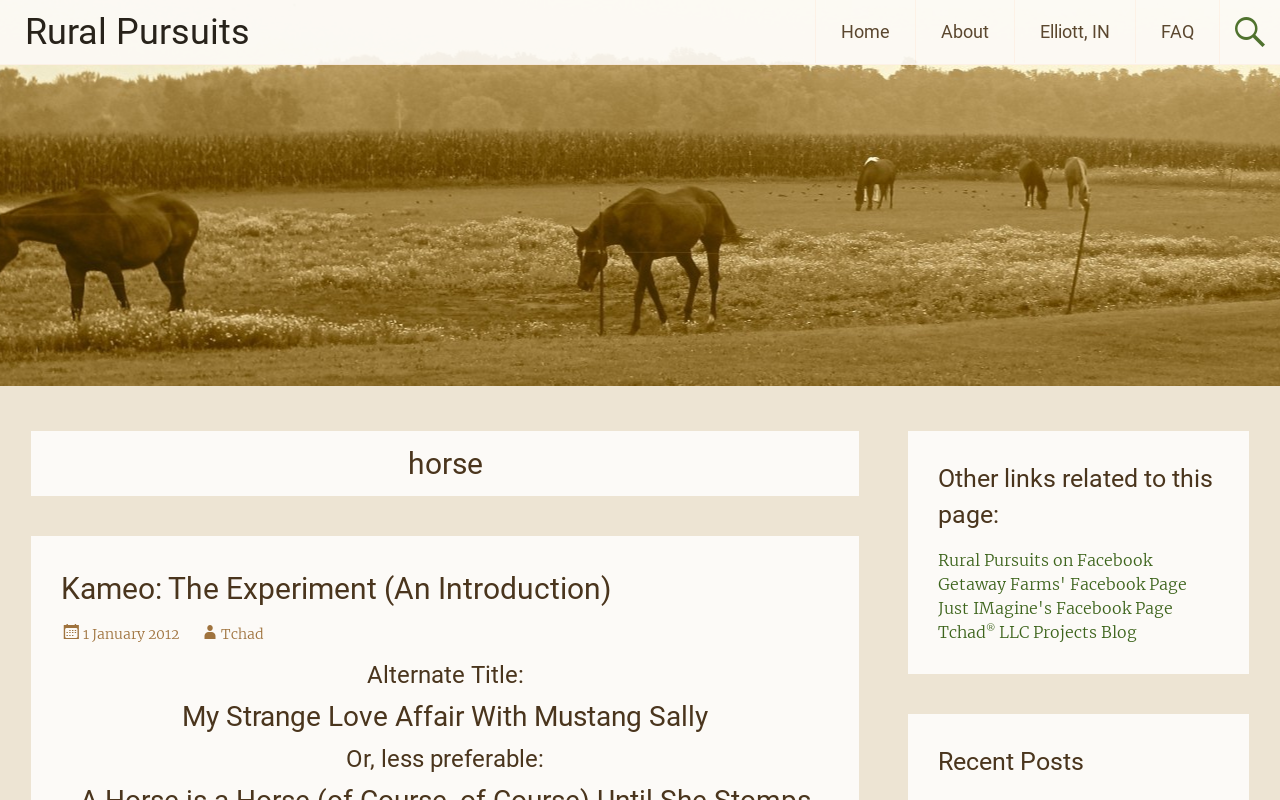Offer a thorough description of the webpage.

The webpage is about Rural Pursuits, with a focus on horses. At the top, there is a heading "Rural Pursuits" with a link to the same title. Below this, there are five links in a row, including "Home", "About", "Elliott, IN", "FAQ", and they are aligned horizontally.

On the left side, there is a large section with a heading "horse" at the top. Below this, there is a subheading "Kameo: The Experiment (An Introduction)" with a link to the same title. The date "1 January 2012" is listed below, followed by a link to "Tchad". 

Further down, there are three more headings: "Alternate Title:", "My Strange Love Affair With Mustang Sally", and "Or, less preferable:". 

On the right side, there is a section with a heading "Other links related to this page:". Below this, there are four links: "Rural Pursuits on Facebook", "Getaway Farms' Facebook Page", "Just IMagine's Facebook Page", and "Tchad® LLC Projects Blog". The last link has a superscript symbol. 

At the very bottom, there is a heading "Recent Posts".